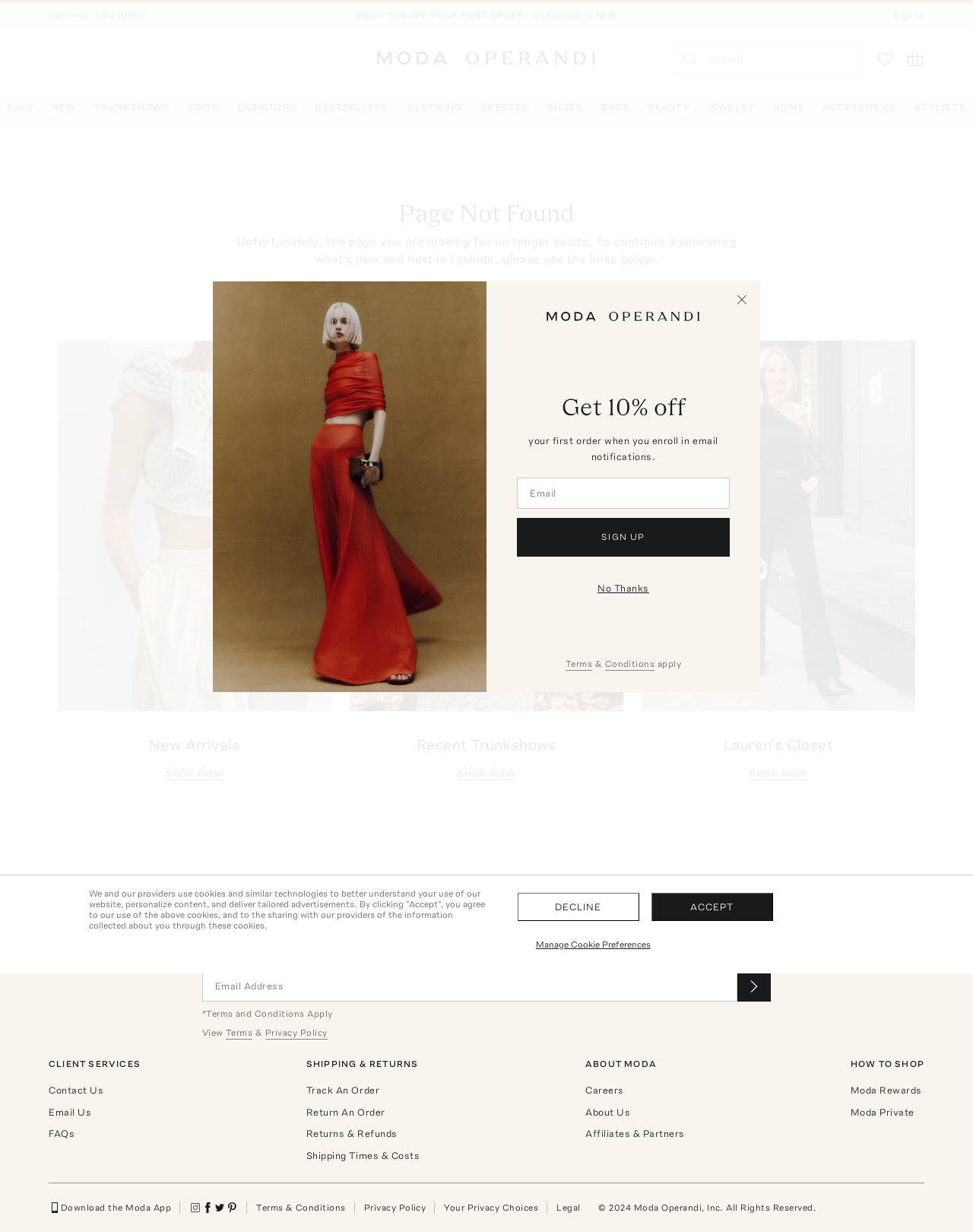Indicate the bounding box coordinates of the element that must be clicked to execute the instruction: "View recent trunkshows". The coordinates should be given as four float numbers between 0 and 1, i.e., [left, top, right, bottom].

[0.359, 0.277, 0.641, 0.577]